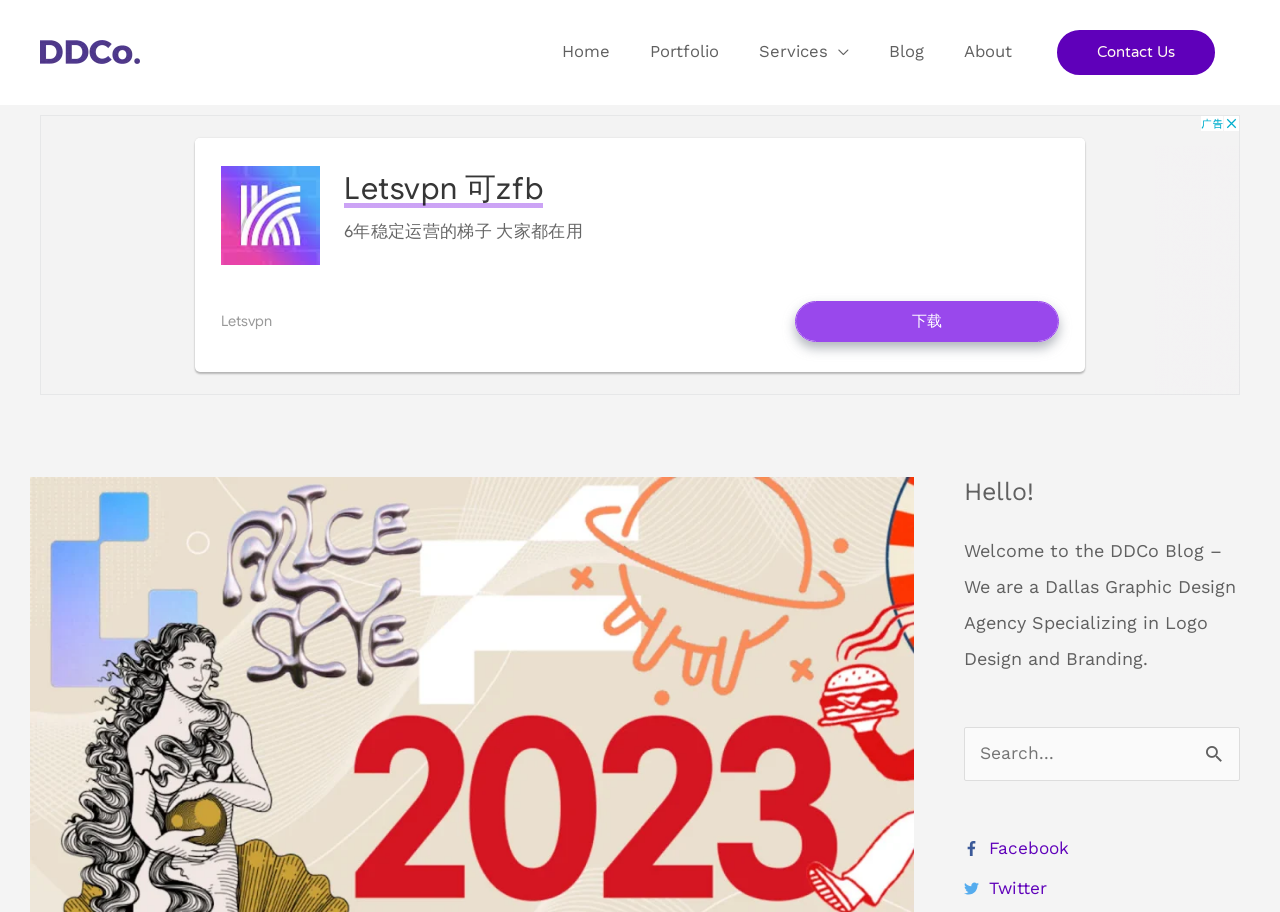Identify the bounding box coordinates for the UI element described as follows: "Read more". Ensure the coordinates are four float numbers between 0 and 1, formatted as [left, top, right, bottom].

None